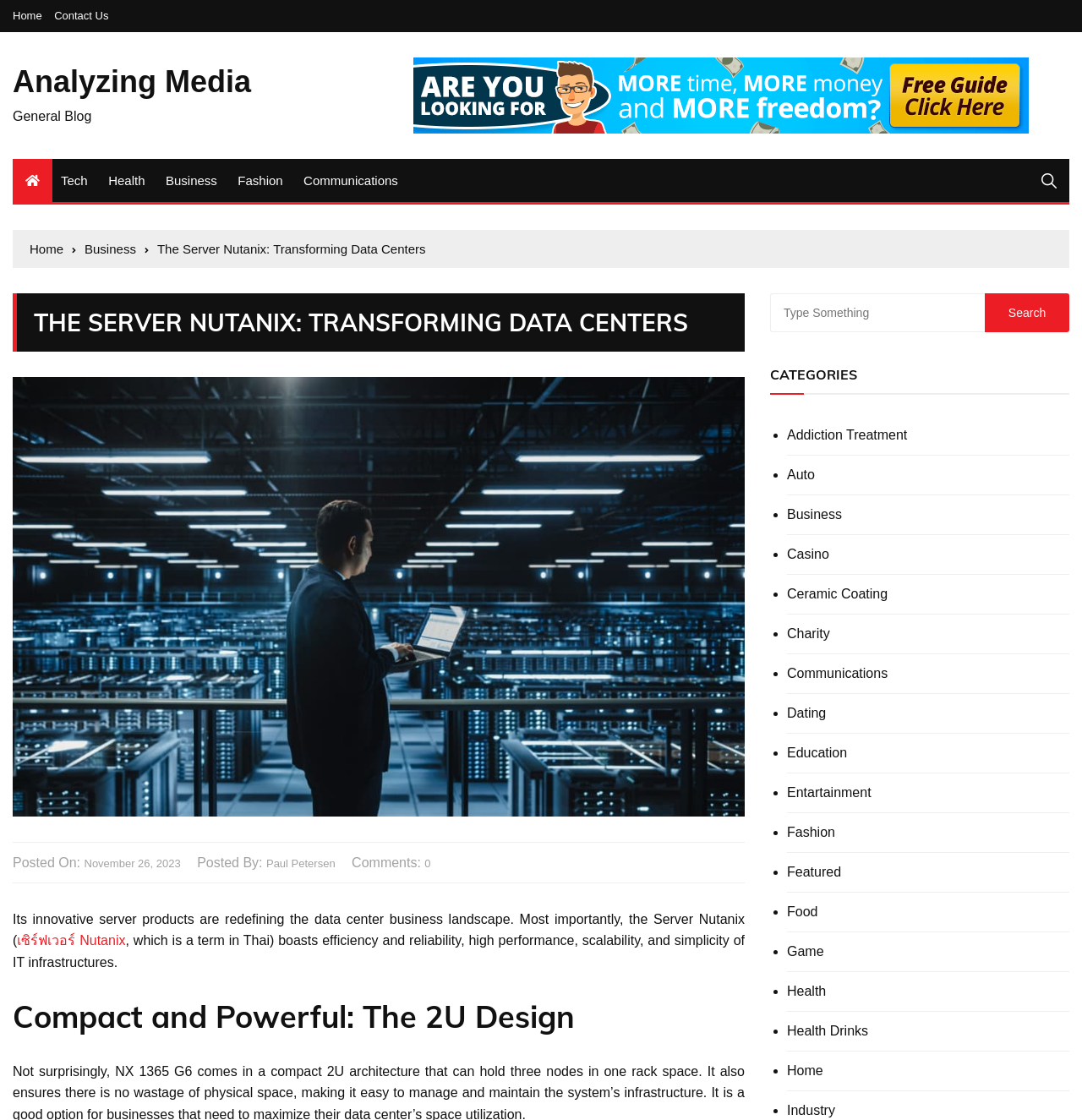Identify the bounding box coordinates of the element that should be clicked to fulfill this task: "Read the article 'The Server Nutanix: Transforming Data Centers'". The coordinates should be provided as four float numbers between 0 and 1, i.e., [left, top, right, bottom].

[0.145, 0.213, 0.393, 0.231]